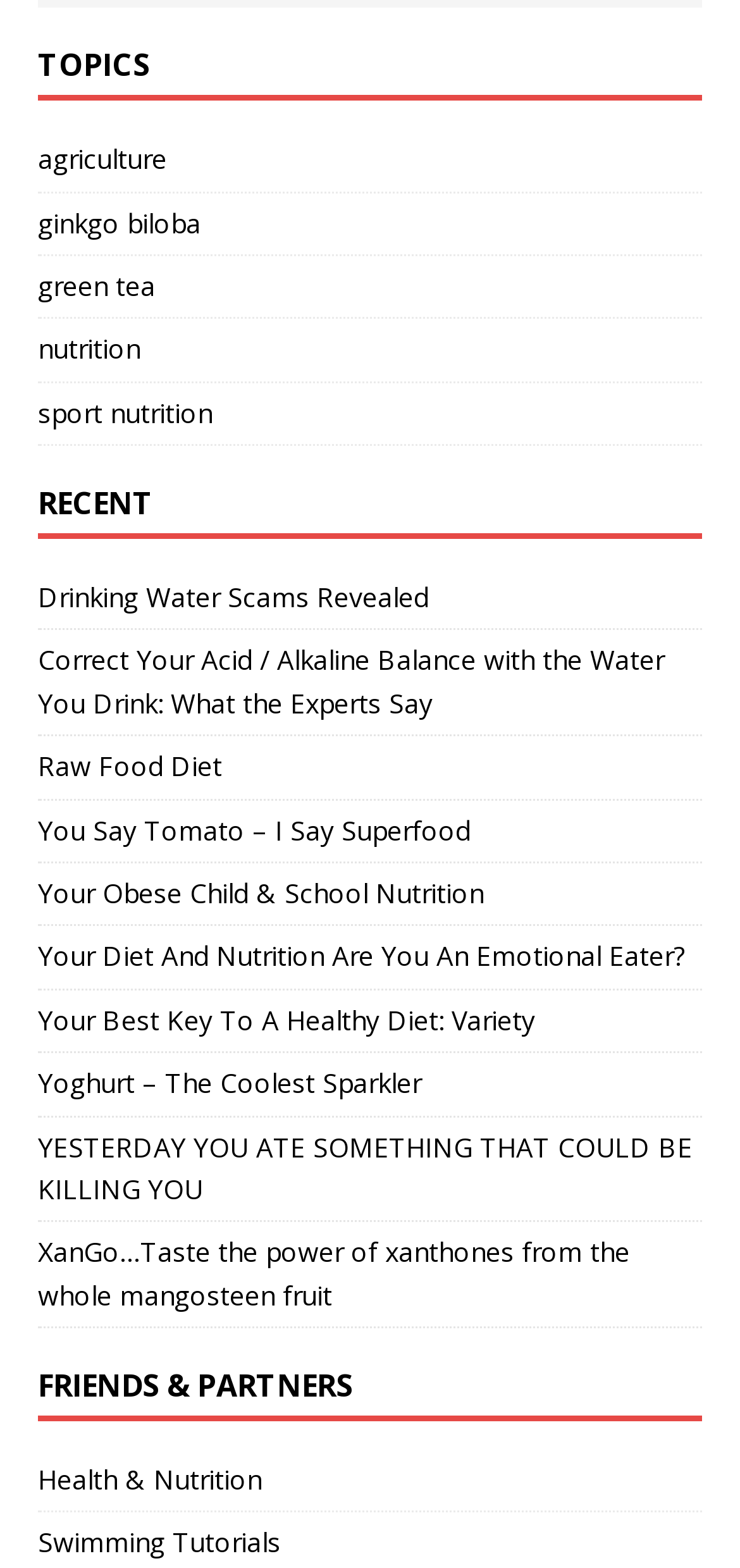What is the last friend or partner listed?
Please give a detailed and thorough answer to the question, covering all relevant points.

The last friend or partner listed is 'Health & Nutrition' which is a link element located at the bottom of the webpage with a bounding box coordinate of [0.051, 0.93, 0.949, 0.964].